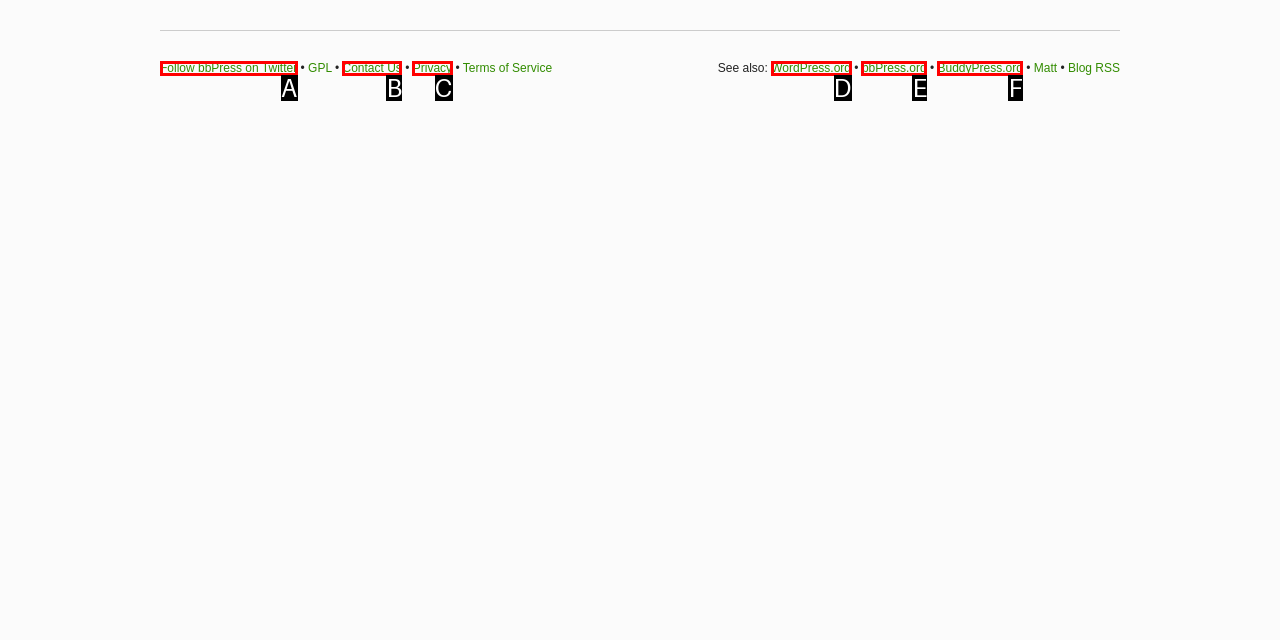Determine which option fits the element description: bbPress.org
Answer with the option’s letter directly.

E